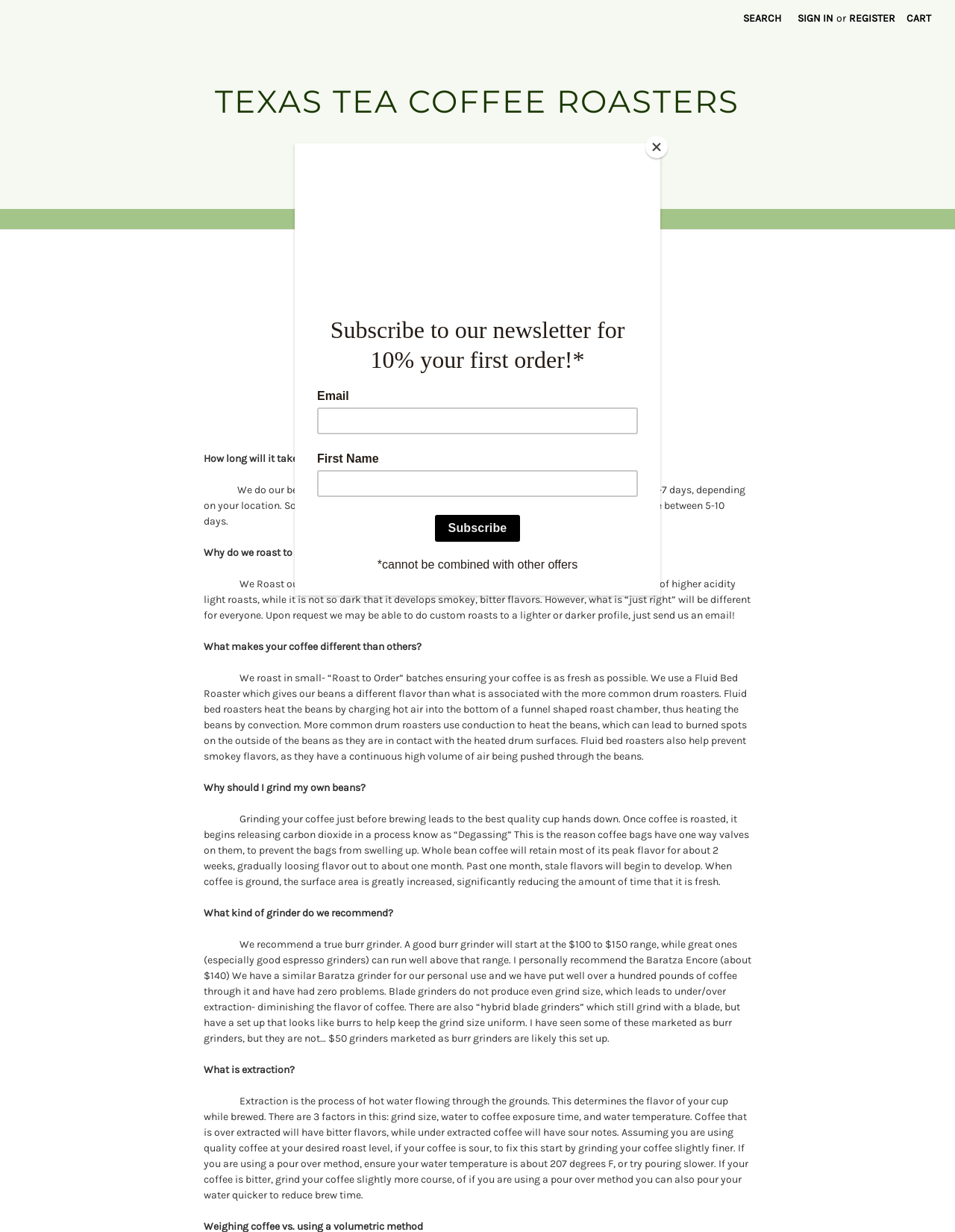Bounding box coordinates should be provided in the format (top-left x, top-left y, bottom-right x, bottom-right y) with all values between 0 and 1. Identify the bounding box for this UI element: Texas Tea Coffee Roasters

[0.218, 0.064, 0.782, 0.102]